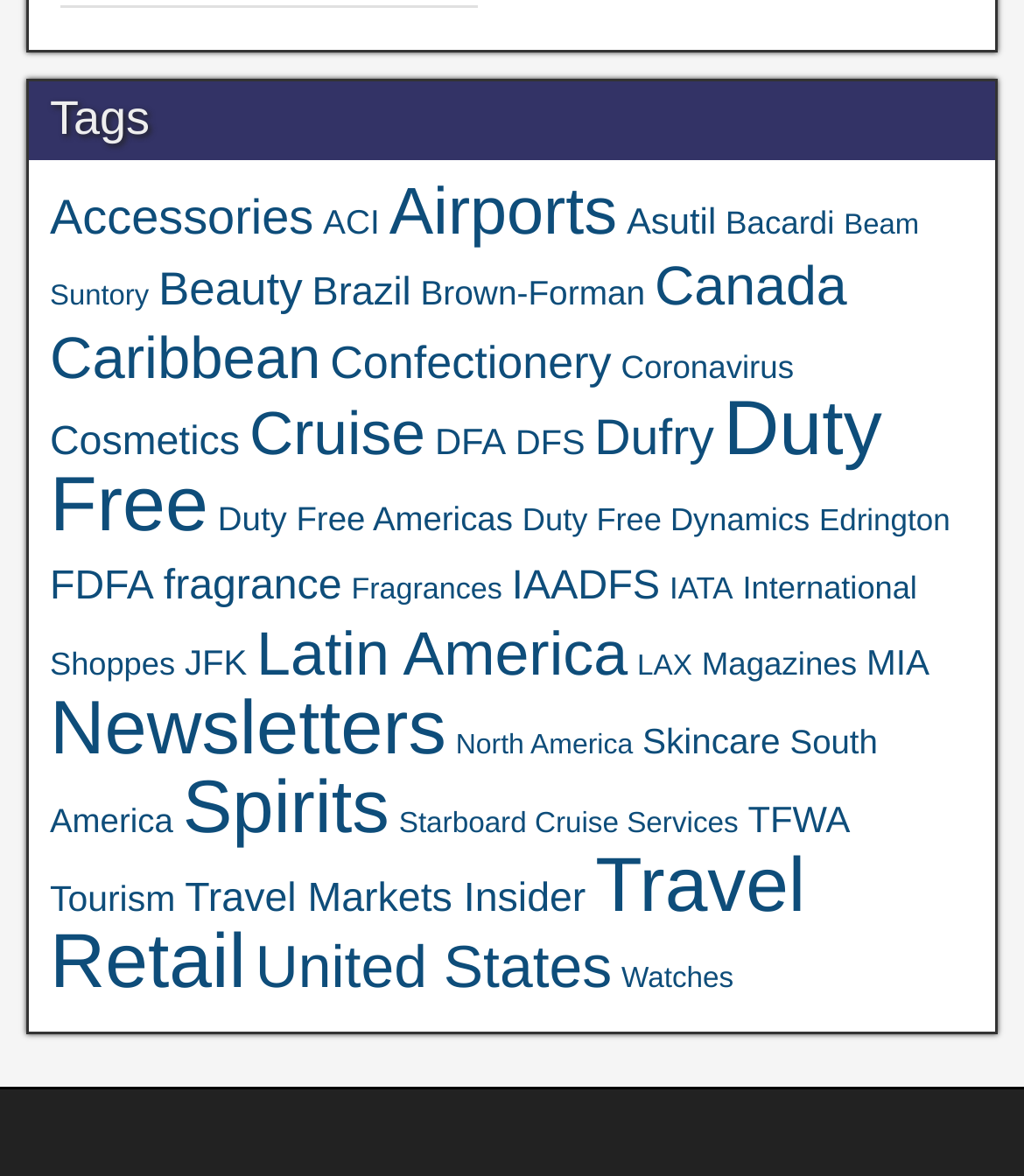Determine the bounding box coordinates of the clickable region to carry out the instruction: "Click on Accessories".

[0.049, 0.156, 0.306, 0.203]